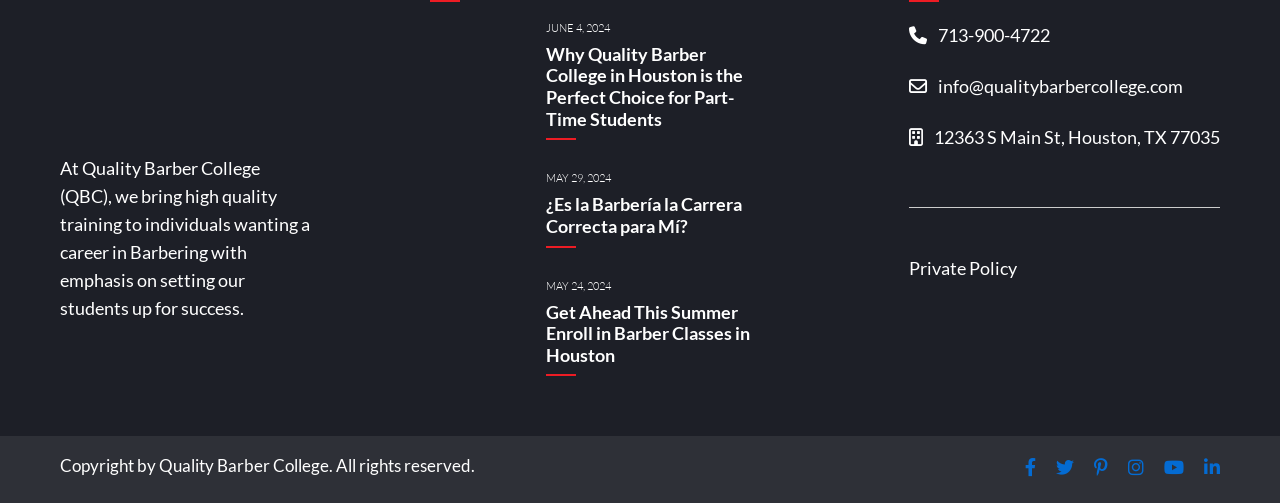Please determine the bounding box coordinates of the area that needs to be clicked to complete this task: 'View the private policy'. The coordinates must be four float numbers between 0 and 1, formatted as [left, top, right, bottom].

[0.71, 0.51, 0.795, 0.554]